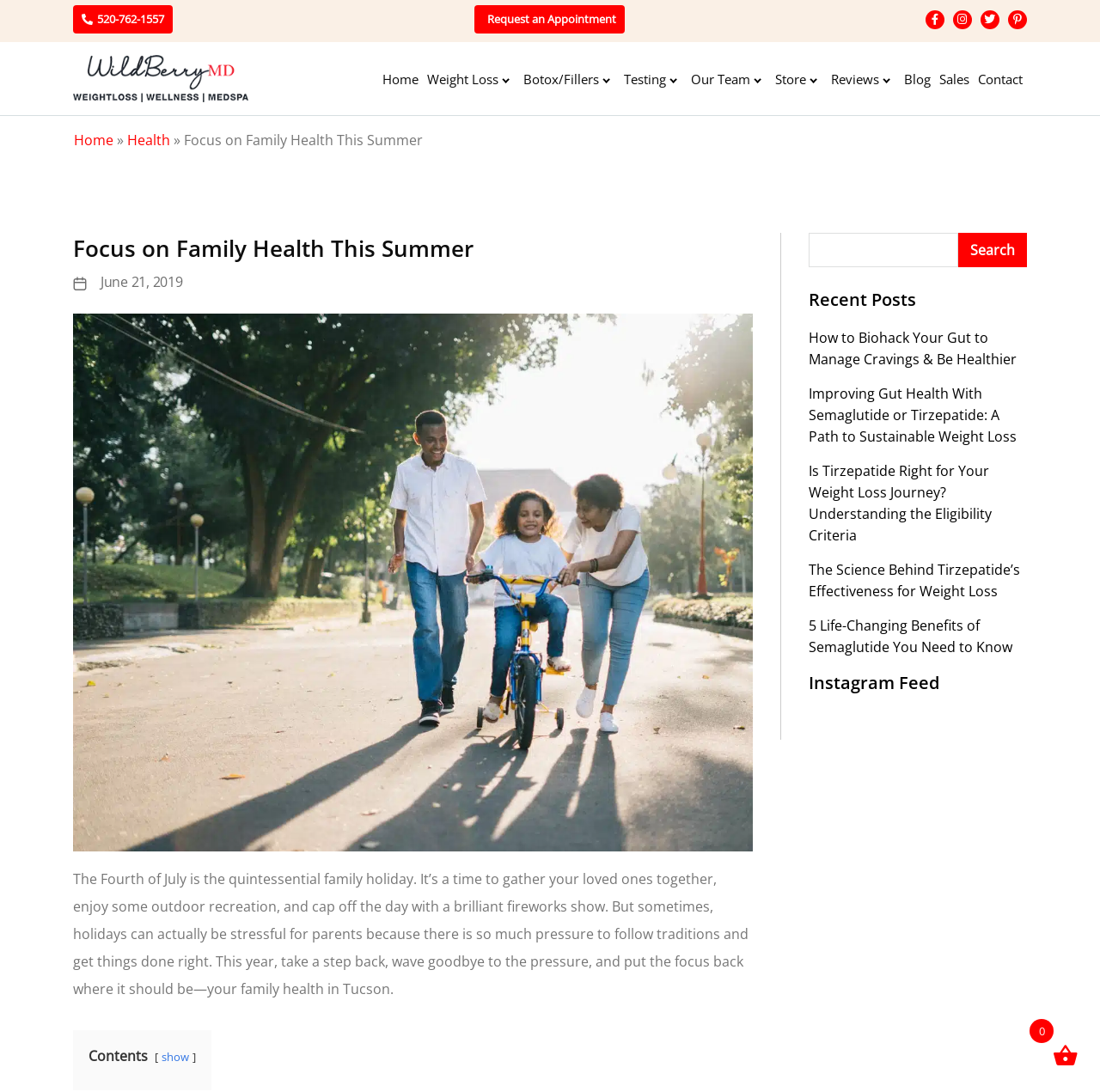Given the element description "Traditional Knowledge Annual Report 2014-2015" in the screenshot, predict the bounding box coordinates of that UI element.

None